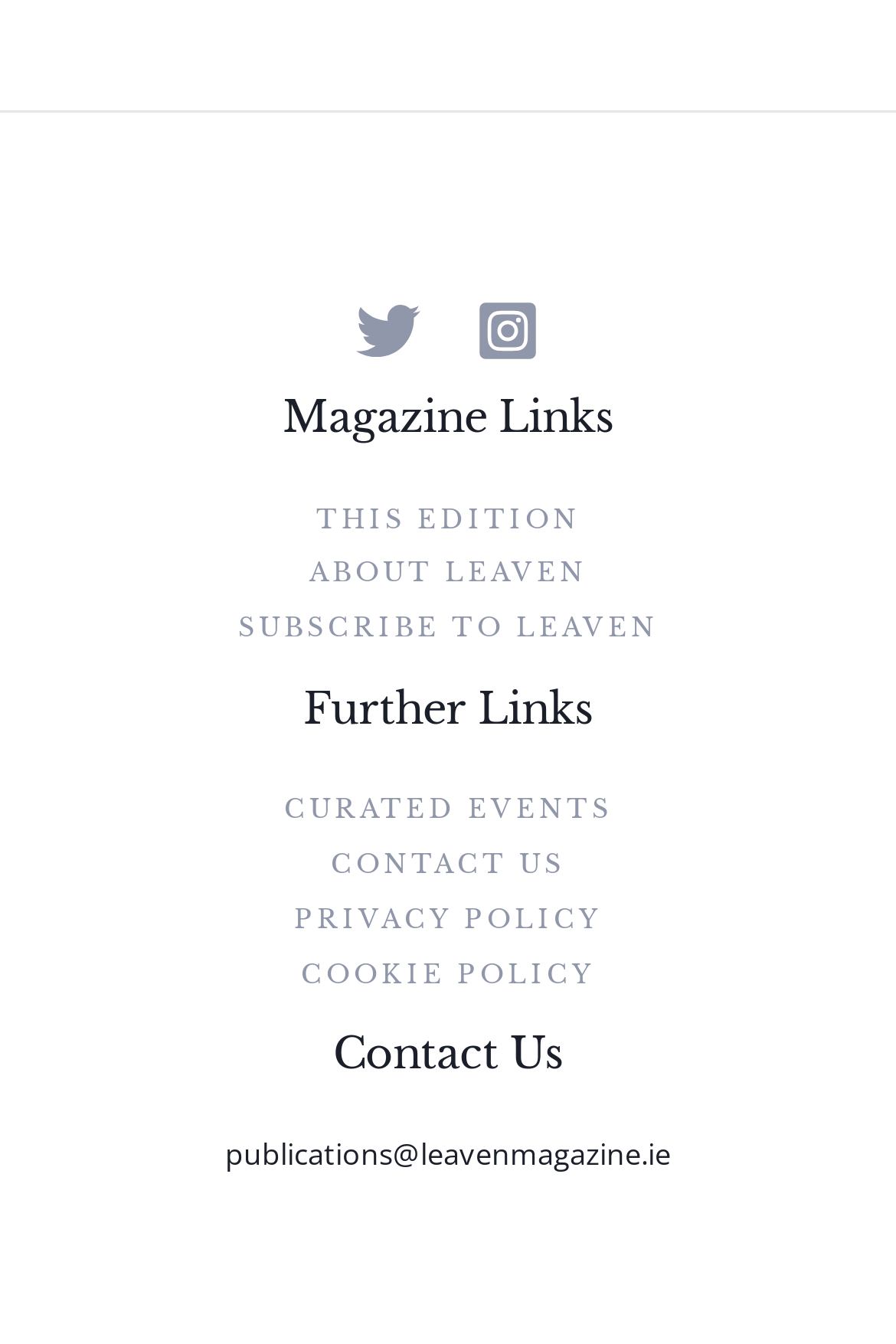Extract the bounding box coordinates for the UI element described as: "Subscribe to Leaven".

[0.265, 0.455, 0.735, 0.479]